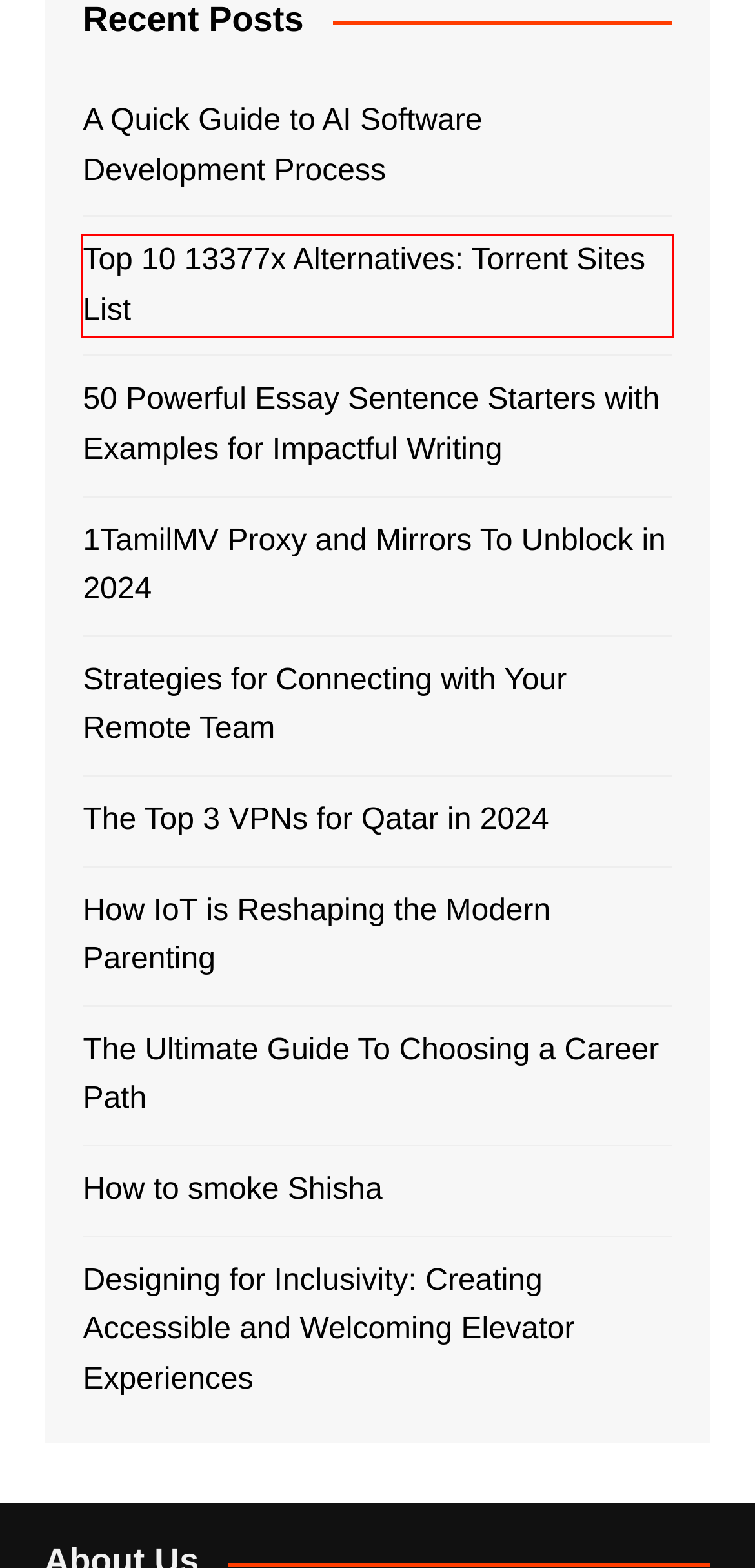Observe the provided screenshot of a webpage that has a red rectangle bounding box. Determine the webpage description that best matches the new webpage after clicking the element inside the red bounding box. Here are the candidates:
A. Top 10 13377x Alternatives: List of Torrent Sites
B. 1TamilMV Proxy and Mirrors To Unblock in 2024
C. How to smoke Shisha
D. Quick Guide to AI Software Development Process
E. Designing for Inclusivity: Creating Accessible and Welcoming Elevator Experiences
F. Strategies for Connecting with Your Remote Team
G. How IoT is Reshaping the Modern Parenting
H. Choosing Your Career Path: The Definitive Guide

A